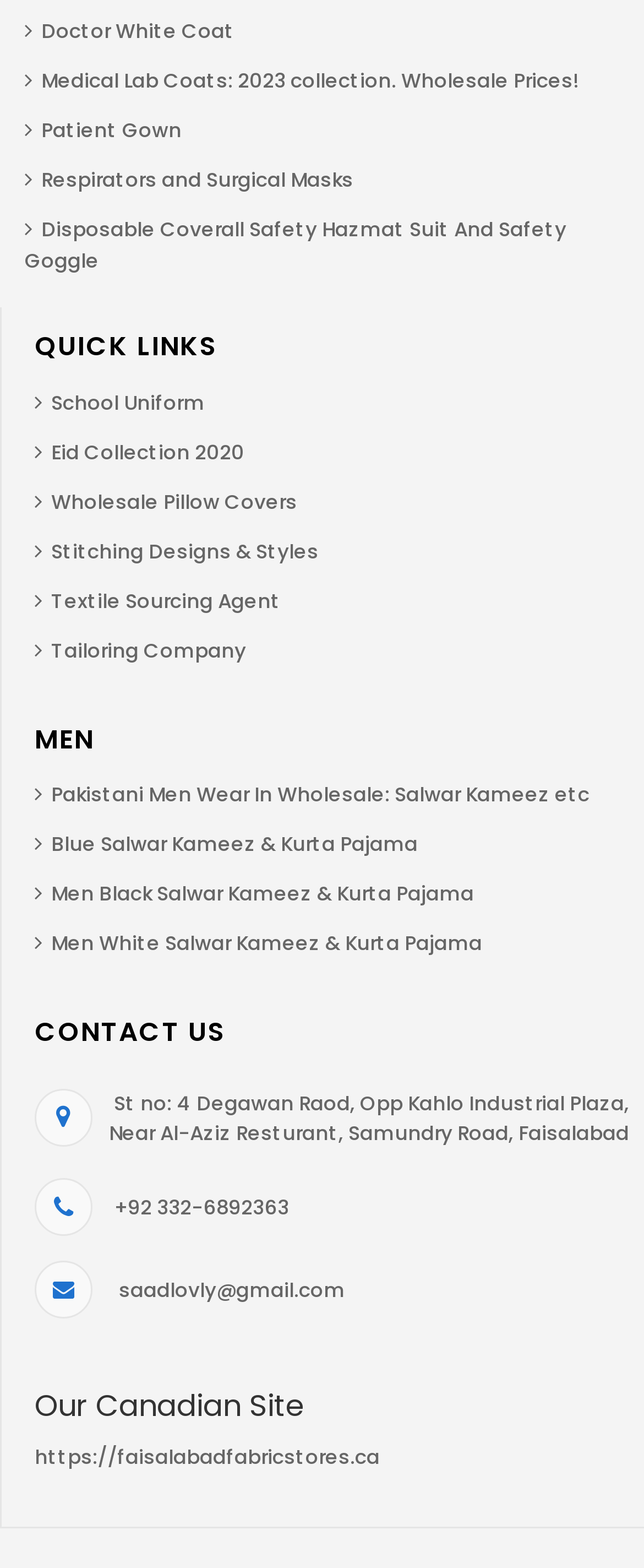Identify the bounding box of the UI element that matches this description: "Doctor White Coat".

[0.038, 0.01, 0.364, 0.028]